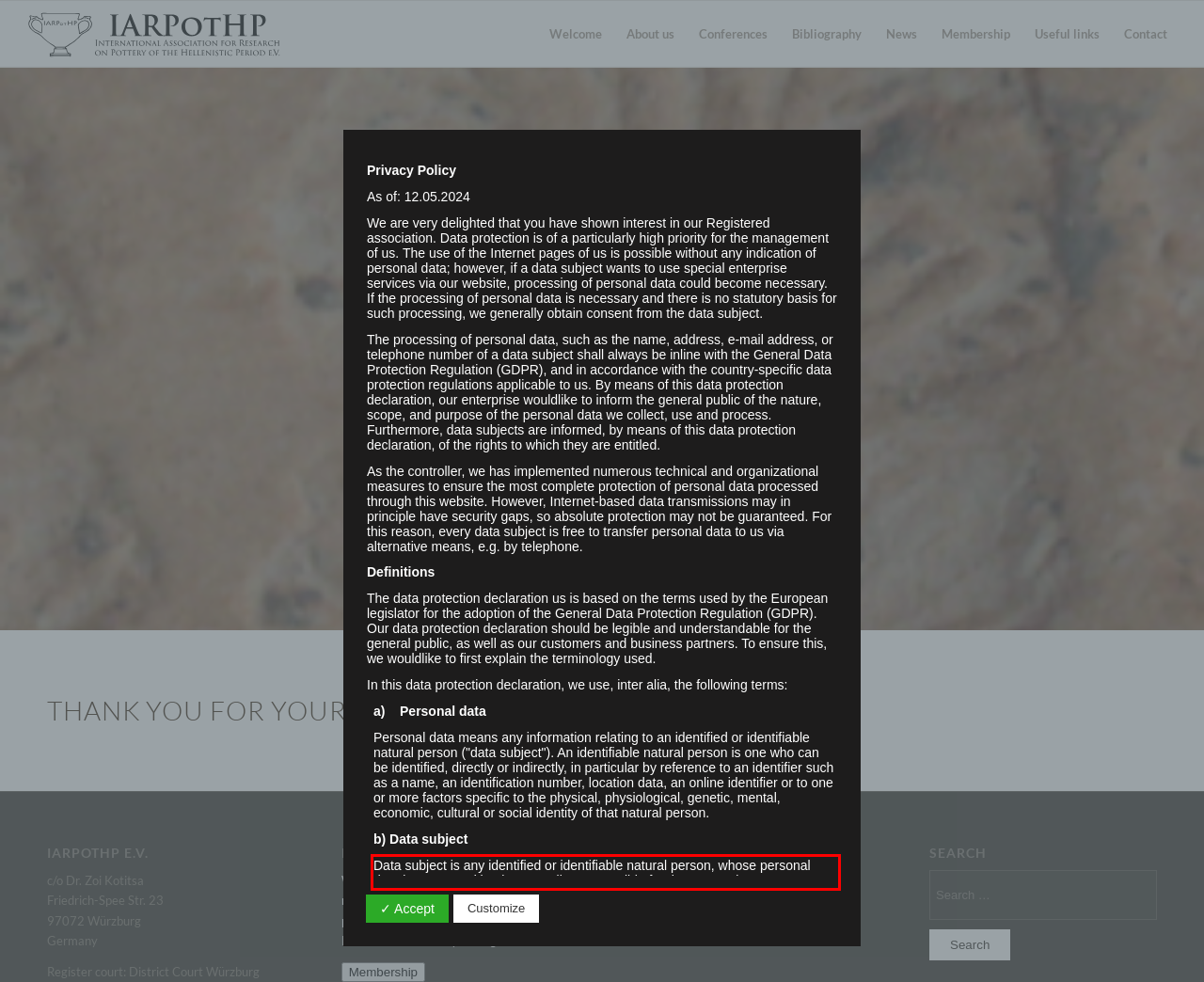Given a webpage screenshot, identify the text inside the red bounding box using OCR and extract it.

Data subject is any identified or identifiable natural person, whose personal data is processed by the controller responsible for the processing.